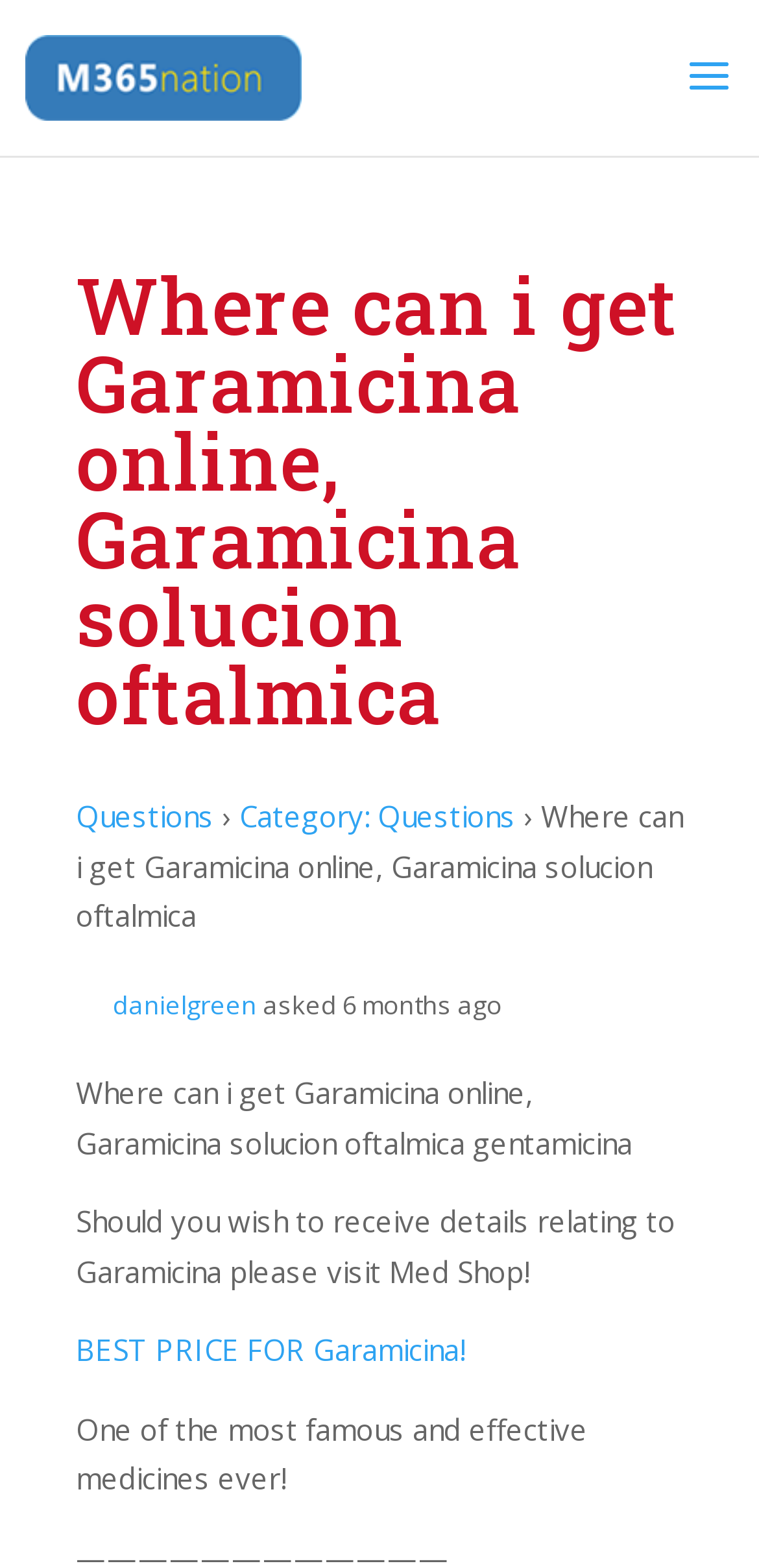Write an elaborate caption that captures the essence of the webpage.

The webpage appears to be a question-and-answer forum, specifically focused on the topic of Garamicina, a medication. At the top left of the page, there is a logo and a link to "Microsoft 365 Nation". Below this, there is a search bar that spans almost the entire width of the page.

The main content of the page is a question titled "Where can i get Garamicina online, Garamicina solucion oftalmica", which is displayed prominently in the middle of the page. To the right of the question title, there are links to "Questions" and "Category: Questions", indicating that this is a categorized question.

Below the question title, there is information about the user who asked the question, "danielgreen", and the time the question was asked, "6 months ago". The main content of the question is a paragraph of text that discusses Garamicina and its availability.

There are also several promotional links and text on the page, including a link to "BEST PRICE FOR Garamicina!" and a statement describing Garamicina as "One of the most famous and effective medicines ever!". These promotional elements are scattered throughout the page, with some appearing below the main question content and others appearing to the right of it.